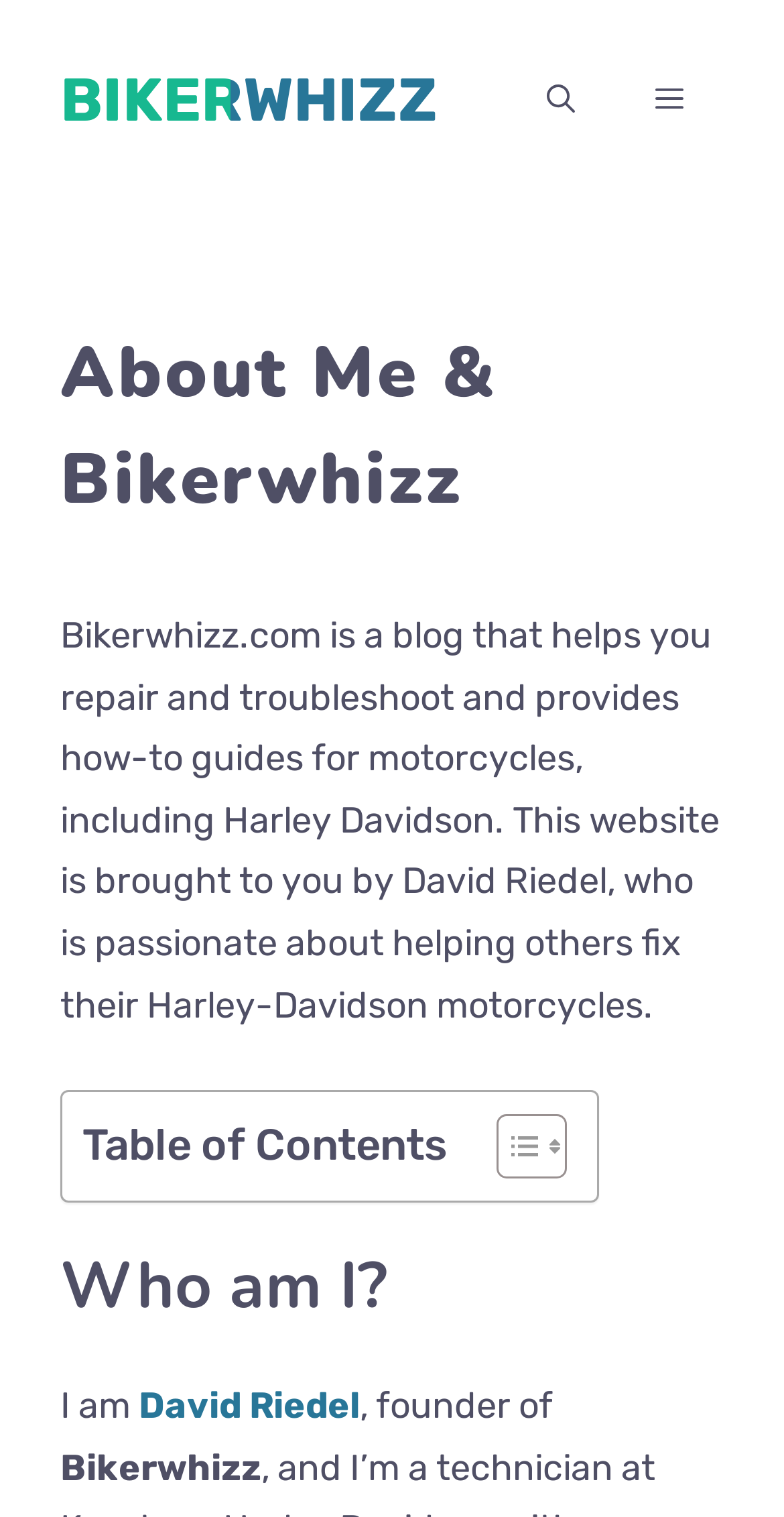What is the name of the website?
Using the image as a reference, answer the question with a short word or phrase.

Bikerwhizz